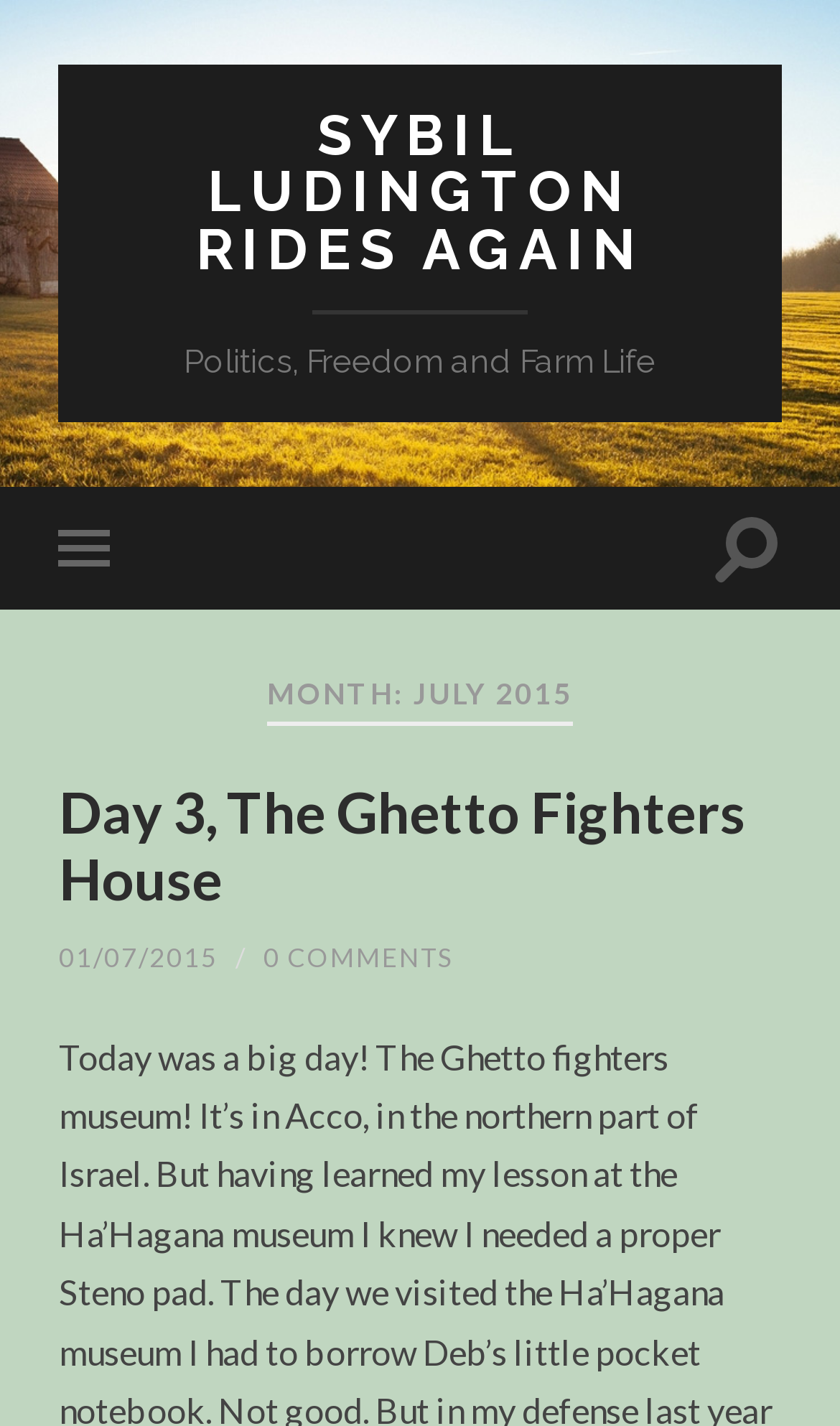Generate a comprehensive description of the webpage content.

The webpage appears to be a blog post or article from July 2015, with a main title "SYBIL LUDINGTON RIDES AGAIN" prominently displayed at the top. Below the main title, there is a subtitle "Politics, Freedom and Farm Life". 

On the top-right section of the page, there is a heading indicating the month and year of the post, "MONTH: JULY 2015". 

Further down the page, there is a section dedicated to a specific day, "Day 3, The Ghetto Fighters House", which includes a link to the same title. To the right of this section, there is a date "01/07/2015" followed by a forward slash, and then a link to "0 COMMENTS".